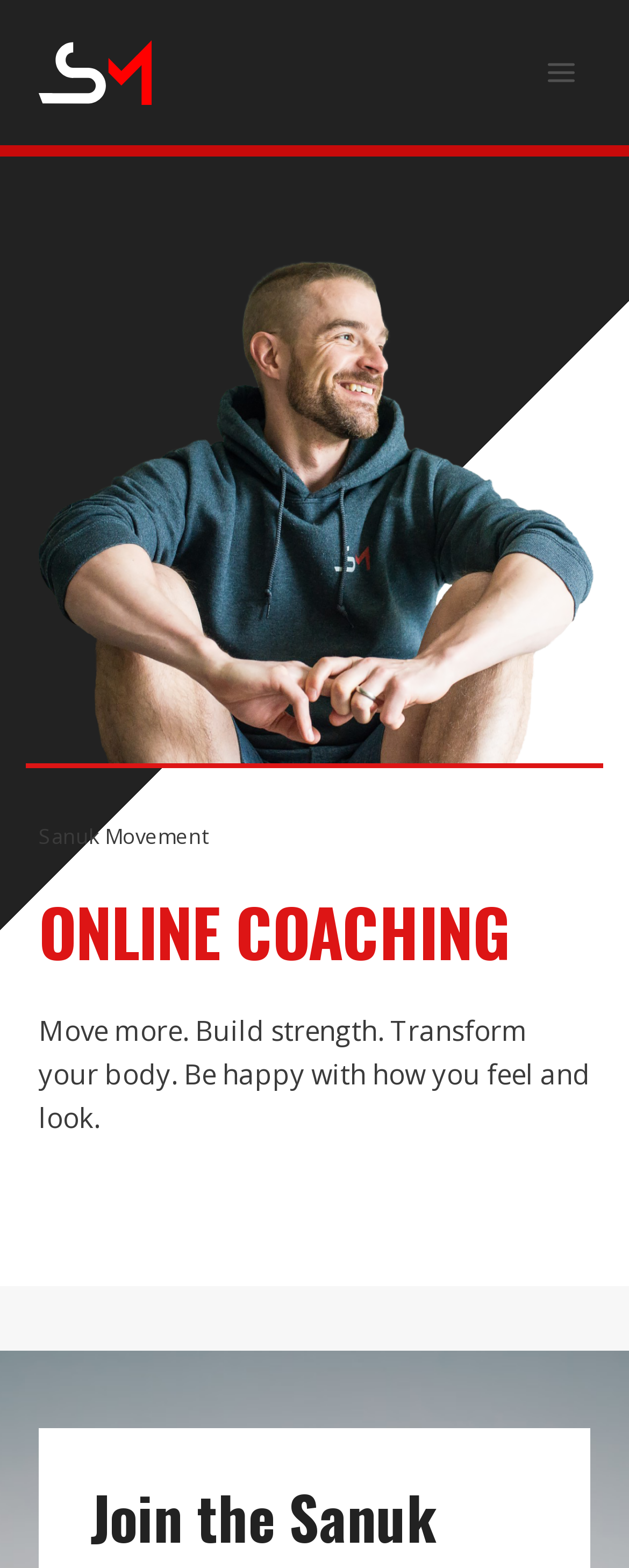Using the provided element description, identify the bounding box coordinates as (top-left x, top-left y, bottom-right x, bottom-right y). Ensure all values are between 0 and 1. Description: Toggle Menu

[0.844, 0.03, 0.938, 0.062]